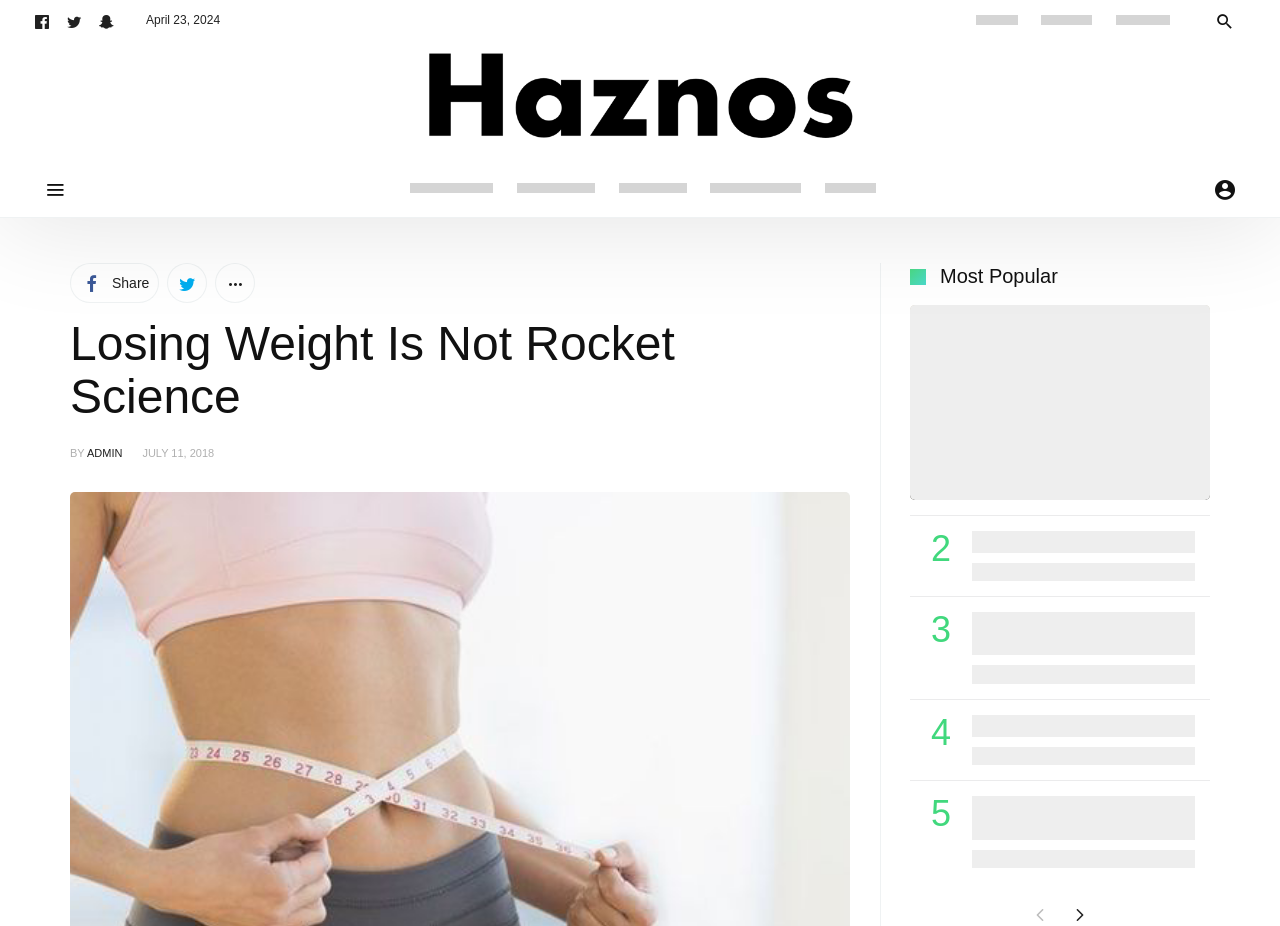Find the bounding box coordinates of the clickable area that will achieve the following instruction: "View the post by ADMIN".

[0.068, 0.482, 0.096, 0.495]